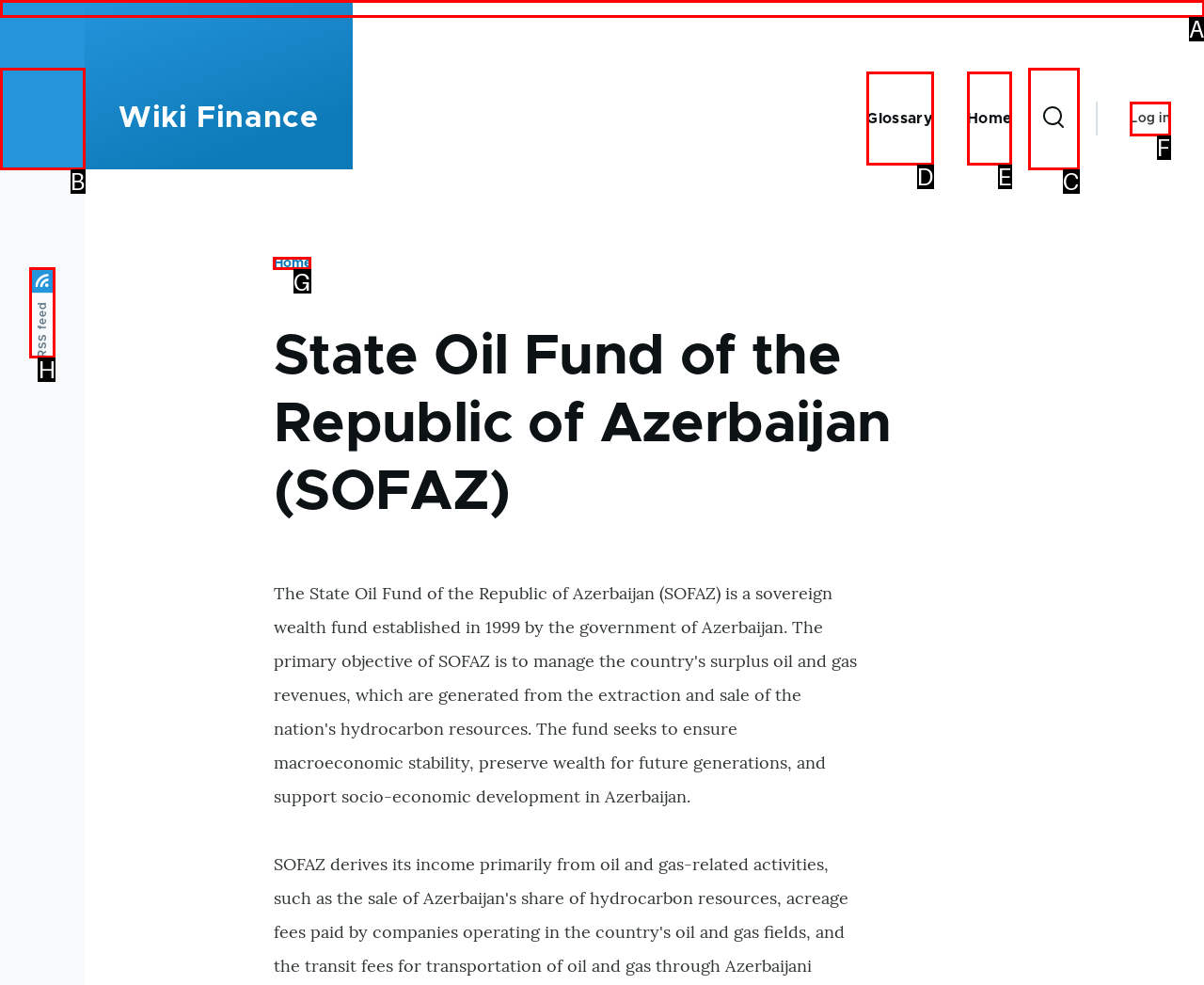Select the HTML element that should be clicked to accomplish the task: Go to the home page Reply with the corresponding letter of the option.

G